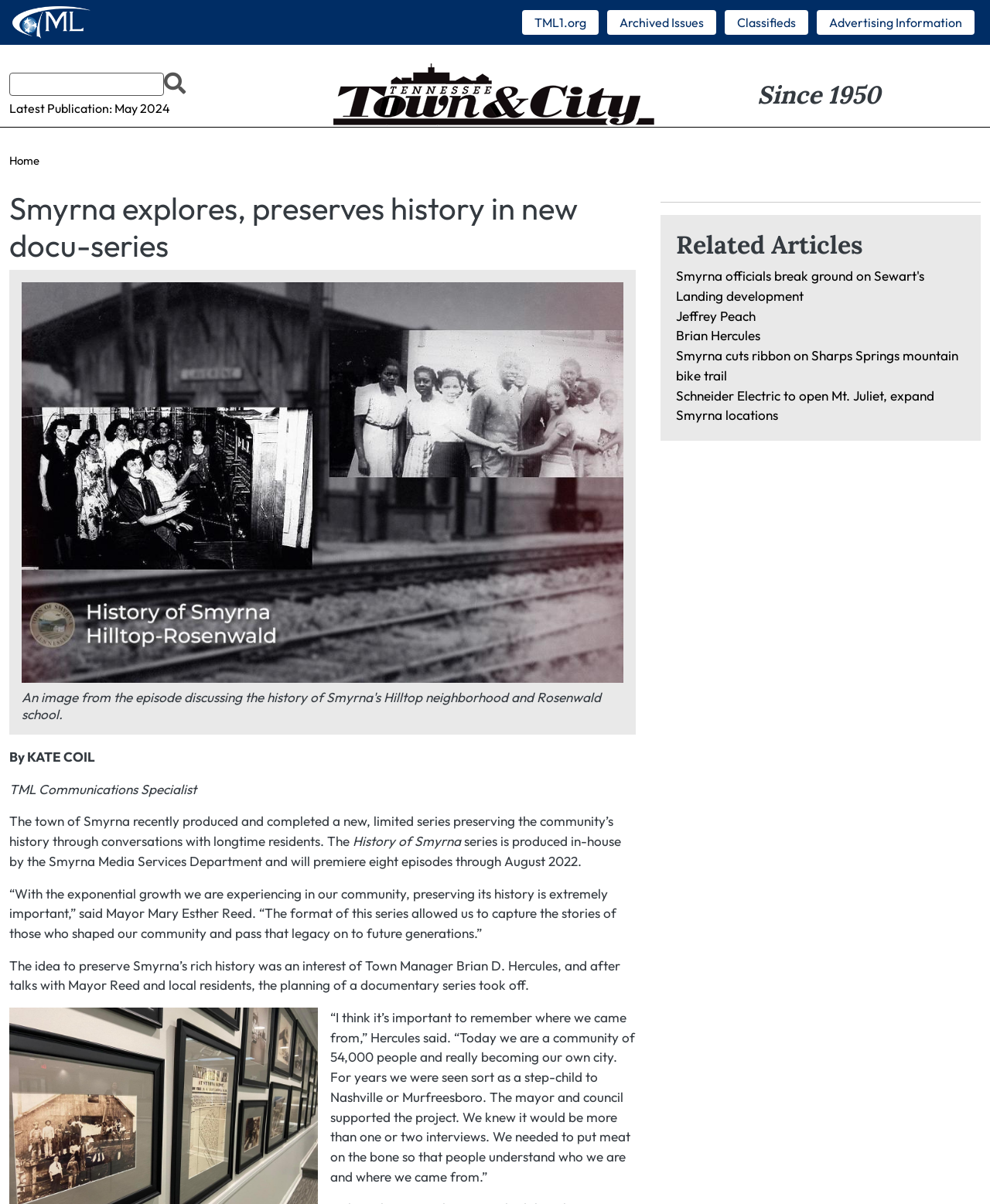Create a detailed narrative describing the layout and content of the webpage.

The webpage is about the town of Smyrna's new documentary series, "The History of Smyrna", which preserves the community's history through conversations with longtime residents. 

At the top of the page, there is a banner with several links, including "Home", "TML1.org", "Archived Issues", "Classifieds", and "Advertising Information". Below the banner, there is a search bar and a link to the latest publication, "May 2024". 

On the left side of the page, there is a navigation menu with a breadcrumb trail, showing the current page's location within the website. 

The main content of the page is an article about the documentary series. The article features a large image of "Hilltop Rosenwald" at the top, followed by the title "Smyrna explores, preserves history in new docu-series" and the author's name, "KATE COIL". 

The article text is divided into several paragraphs, describing the documentary series and its production. There are quotes from Mayor Mary Esther Reed and Town Manager Brian D. Hercules, discussing the importance of preserving Smyrna's history. 

On the right side of the article, there is a section titled "Related Articles", with links to five other articles, including "Smyrna officials break ground on Sewart's Landing development" and "Smyrna cuts ribbon on Sharps Springs mountain bike trail".